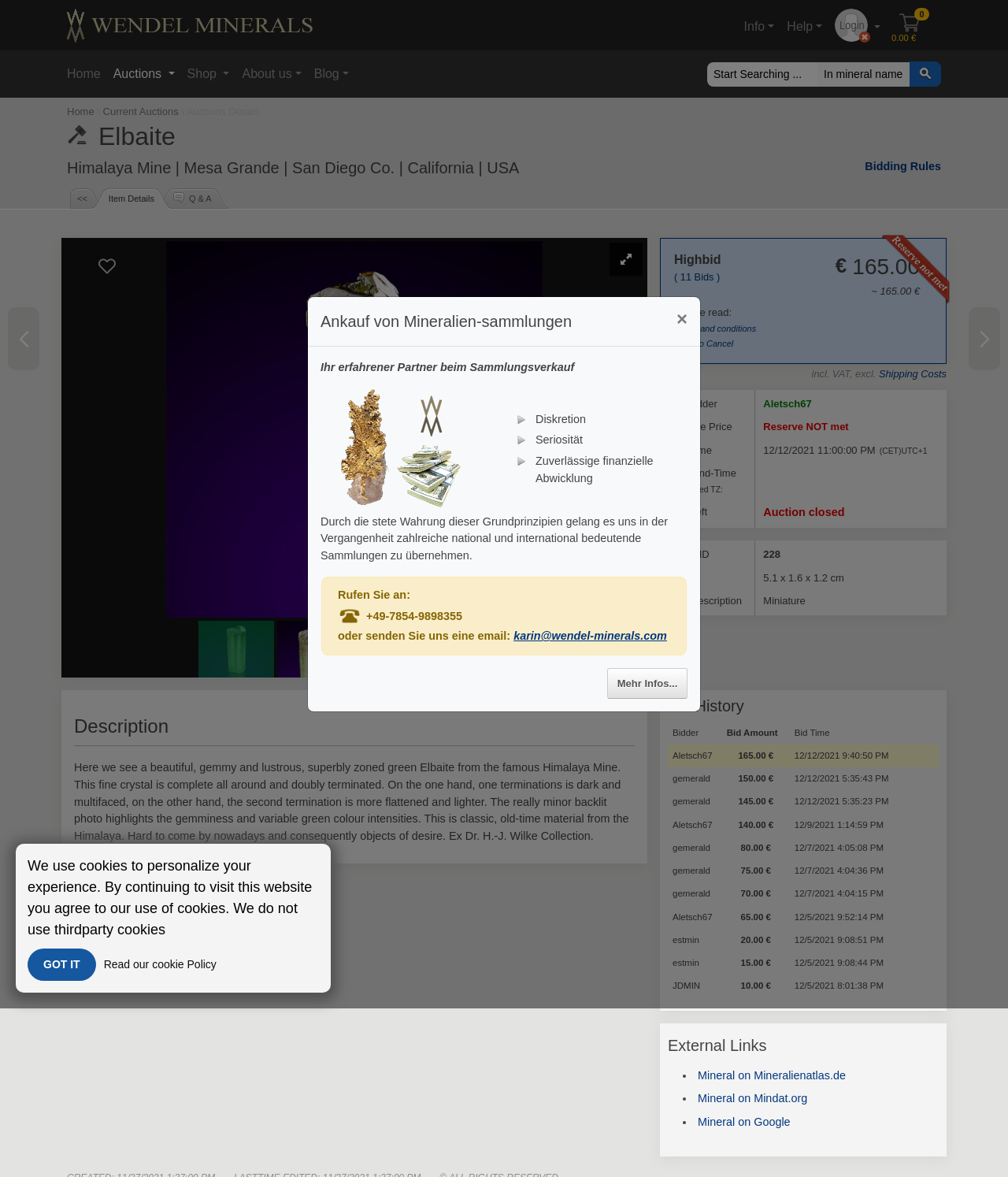Craft a detailed narrative of the webpage's structure and content.

This webpage is about an item for sale on an online mineral auction platform called Wendel-Minerals. The item is an Elbaite mineral from the Himalaya Mine in Mesa Grande, San Diego County, California, USA, with an item ID of 228. 

At the top of the page, there is a navigation menu with links to Home, Auctions, Shop, About us, and Blog. Next to the navigation menu, there is a search bar and a cart icon. 

Below the navigation menu, there is a dialog box with a heading "Ankauf von Mineralien-sammlungen" (which means "Purchase of Mineral Collections" in German) and some text describing the company's principles and services. The dialog box also has a "Close" button.

On the left side of the page, there is a section with links to Home, Current Auctions, and Auction Details. Below this section, there are two headings: "Elbaite" and "Himalaya Mine | Mesa Grande | San Diego Co. | California | USA", which describe the item.

In the main content area, there are several sections. The first section displays the item's details, including its high bid, which is €165.00, and the number of bids, which is 11. There is also a link to the Terms and Conditions and the Right to Cancel.

The next section shows the item's price, including VAT, and the shipping costs. Below this section, there is information about the high bidder, the reserve price, and the end time of the auction.

Further down the page, there are sections displaying the item's size, size description, and article ID. There are also several images of the item.

At the bottom of the page, there is a section with links to the item's details, Q&A, and bidding rules.